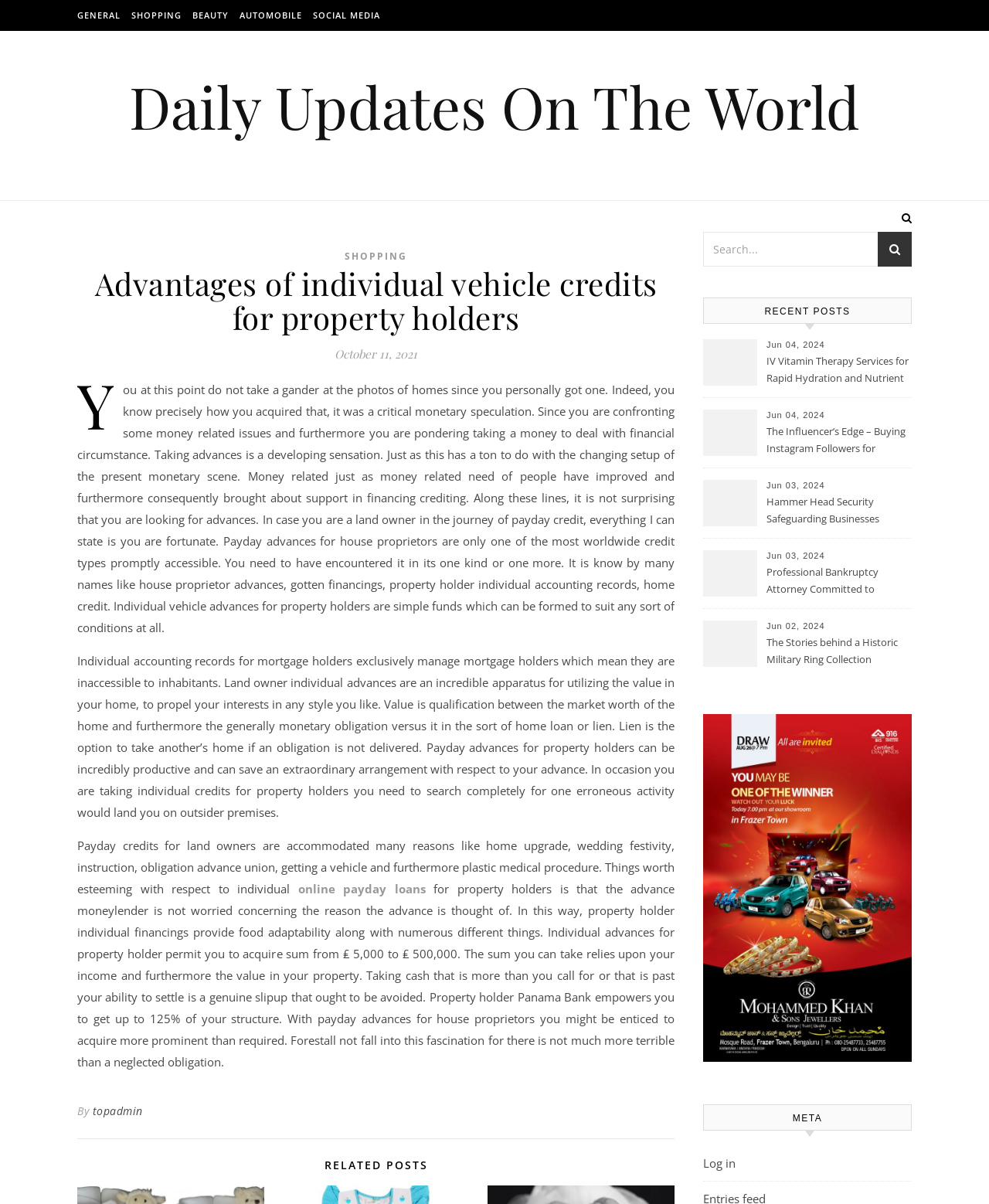Determine the bounding box coordinates for the area you should click to complete the following instruction: "Read the article about 'Advantages of individual vehicle credits for property holders'".

[0.078, 0.204, 0.682, 0.946]